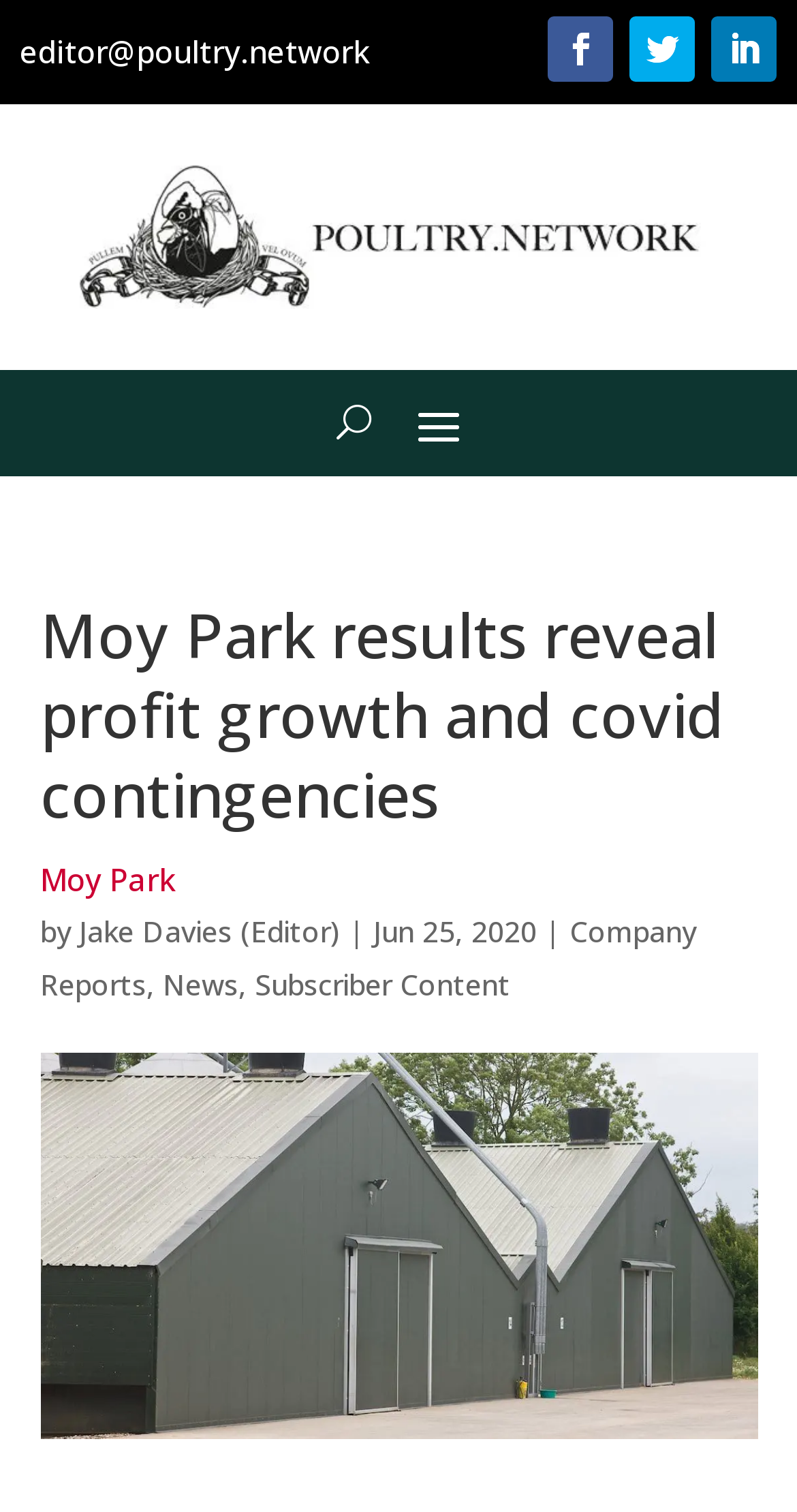Who is the author of the article?
Please provide an in-depth and detailed response to the question.

The author of the article can be found by looking at the text below the main heading, where it says 'by Jake Davies (Editor)'.